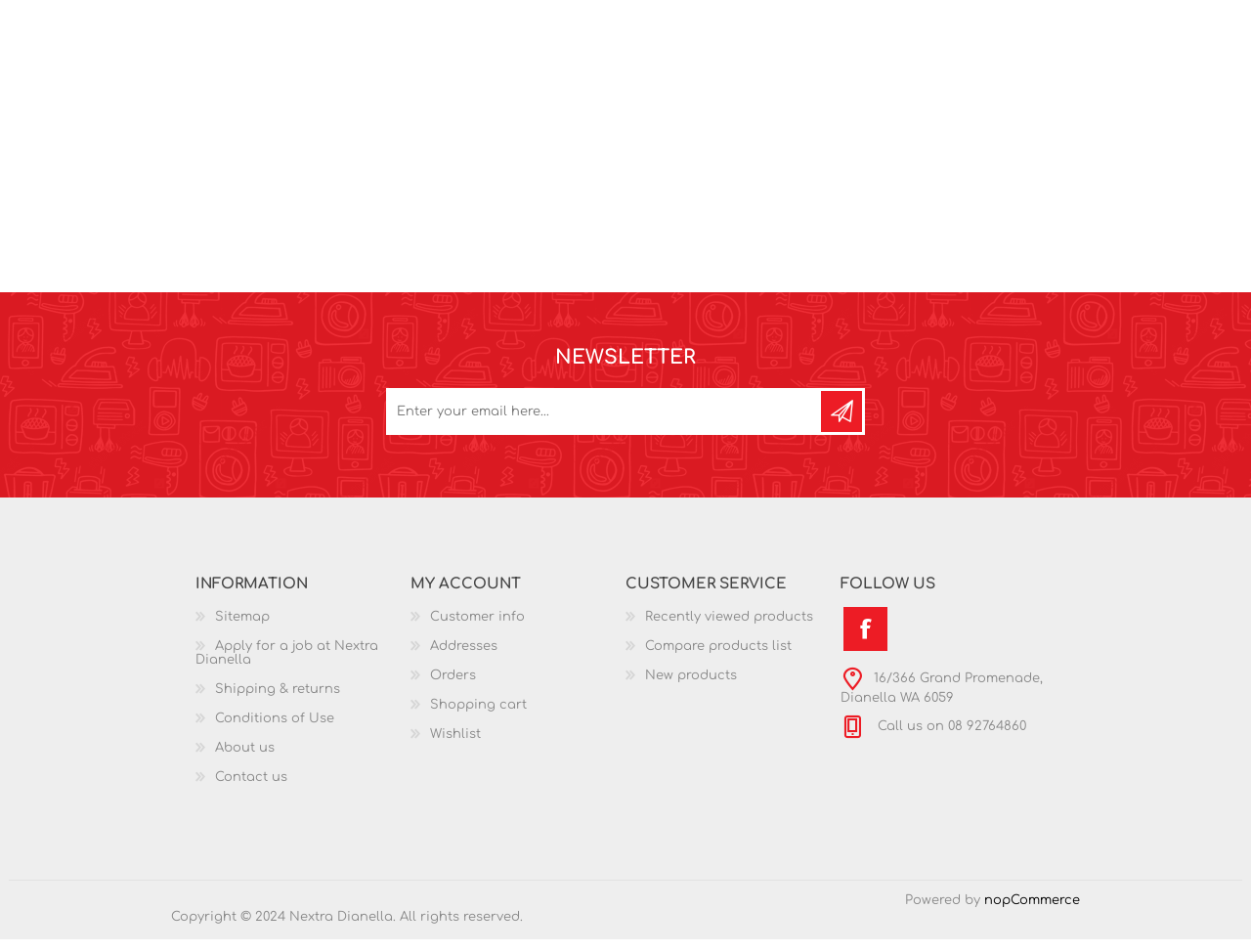What is the address of Nextra Dianella?
Provide a concise answer using a single word or phrase based on the image.

16/366 Grand Promenade, Dianella WA 6059